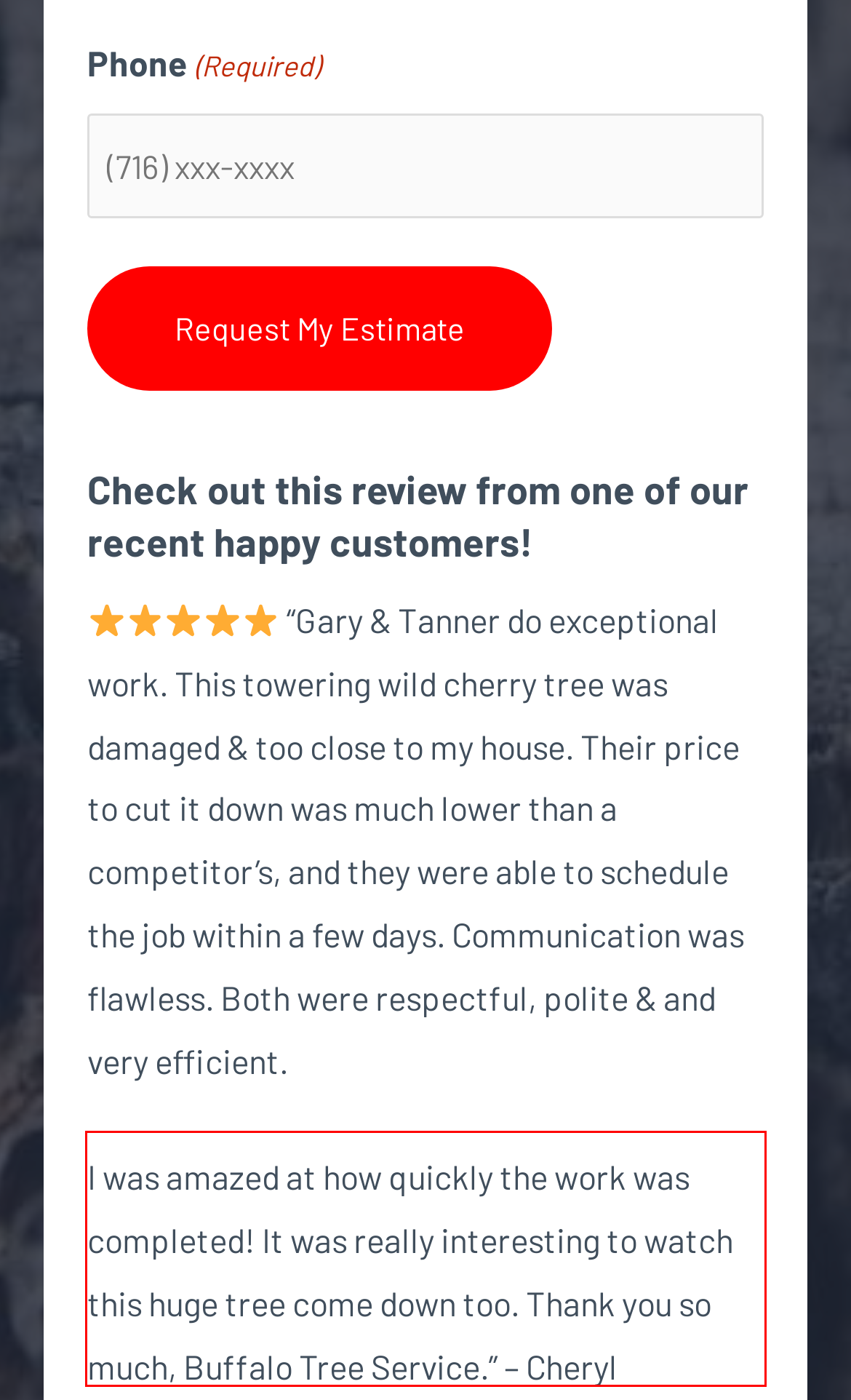Examine the webpage screenshot and use OCR to obtain the text inside the red bounding box.

I was amazed at how quickly the work was completed! It was really interesting to watch this huge tree come down too. Thank you so much, Buffalo Tree Service.” – Cheryl